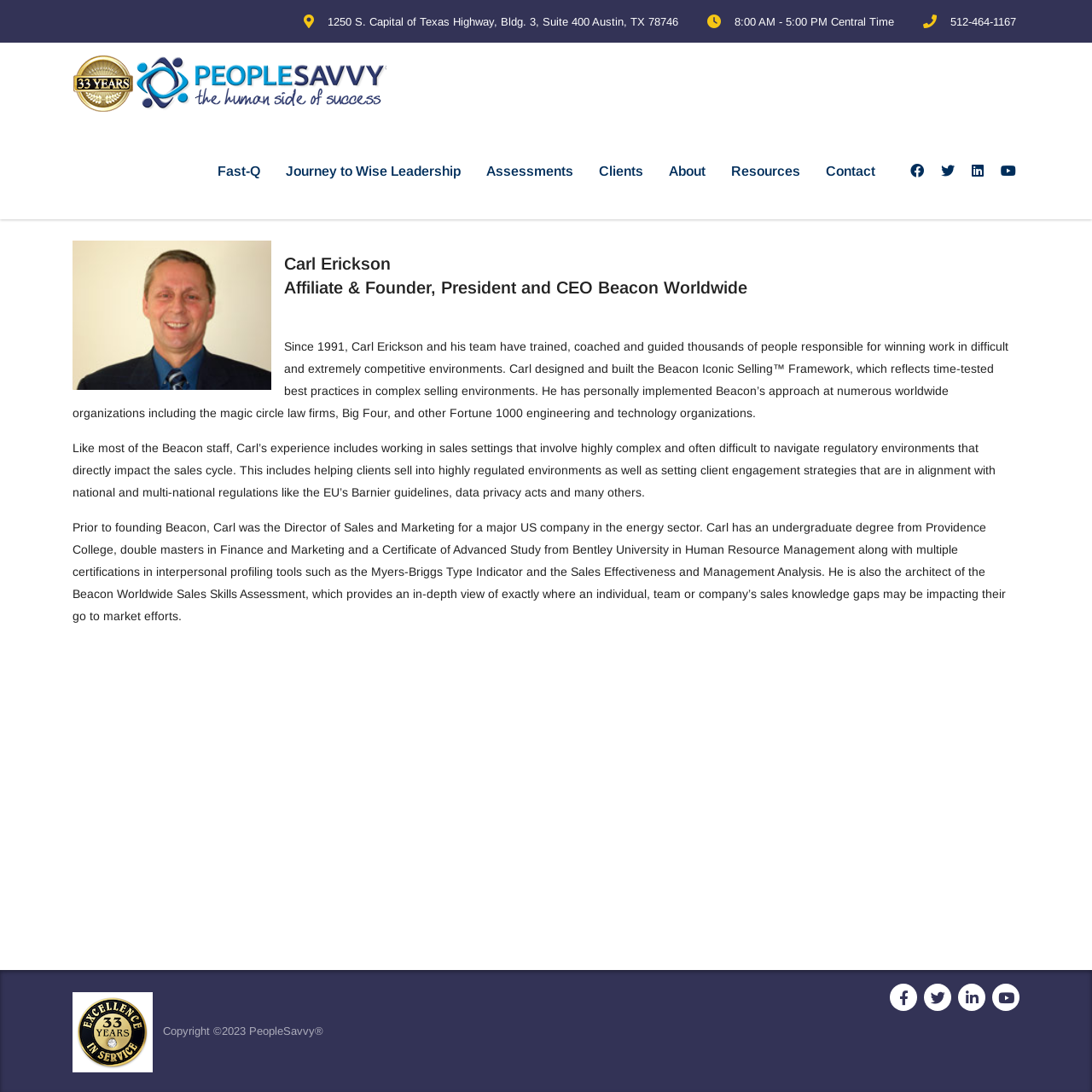Locate the bounding box coordinates of the area that needs to be clicked to fulfill the following instruction: "Scroll to the bottom of the page". The coordinates should be in the format of four float numbers between 0 and 1, namely [left, top, right, bottom].

[0.0, 0.888, 1.0, 1.0]